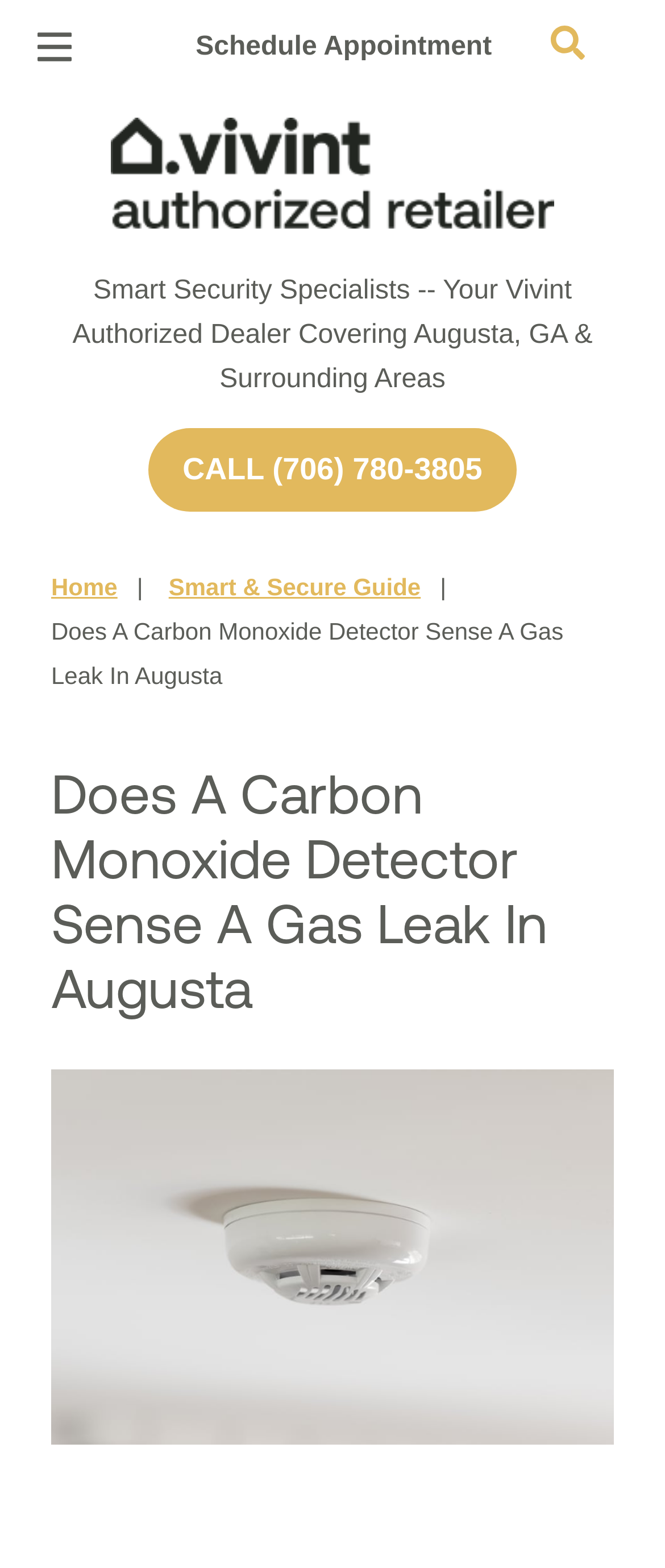Identify the bounding box coordinates for the element you need to click to achieve the following task: "Call the provided phone number". The coordinates must be four float values ranging from 0 to 1, formatted as [left, top, right, bottom].

[0.223, 0.273, 0.777, 0.326]